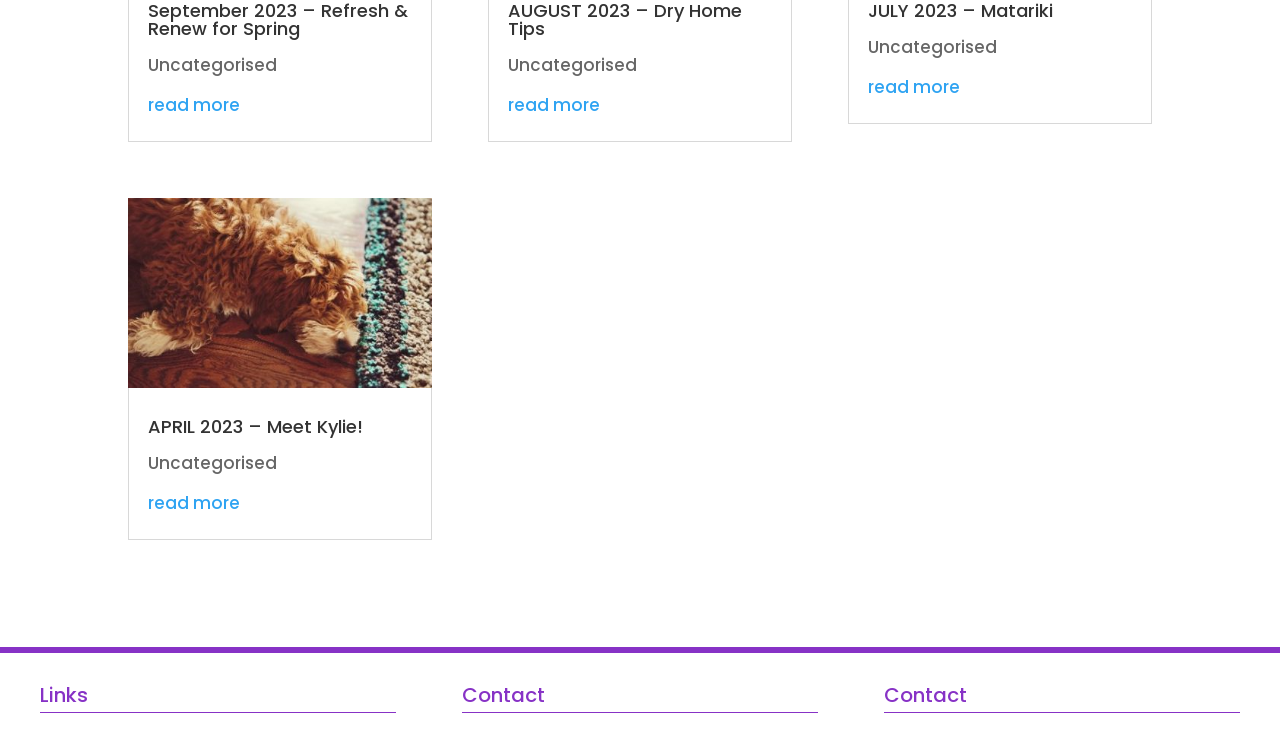Please find the bounding box coordinates of the clickable region needed to complete the following instruction: "go to Uncategorised". The bounding box coordinates must consist of four float numbers between 0 and 1, i.e., [left, top, right, bottom].

[0.116, 0.072, 0.216, 0.105]